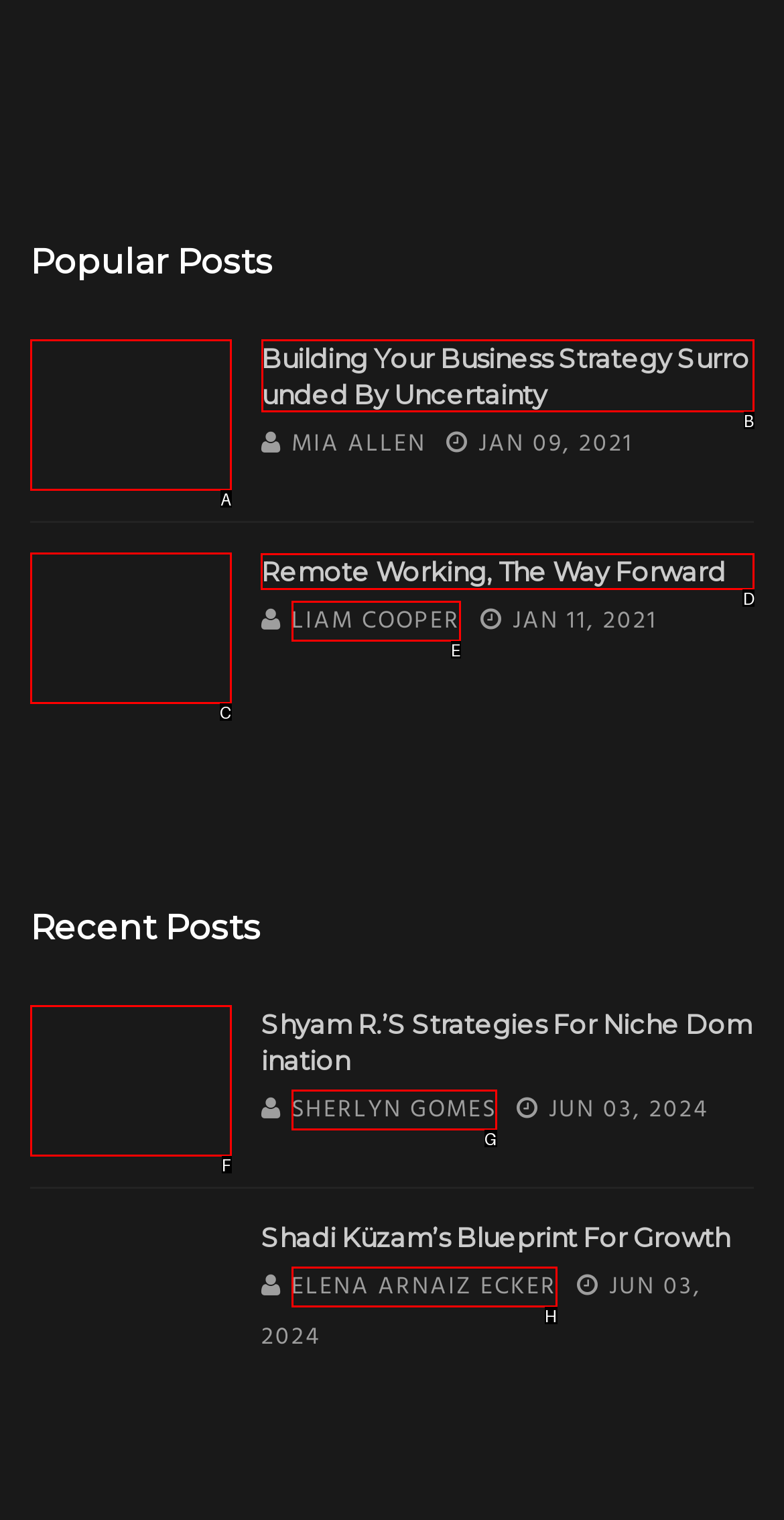Identify the correct option to click in order to accomplish the task: Learn about remote working Provide your answer with the letter of the selected choice.

D